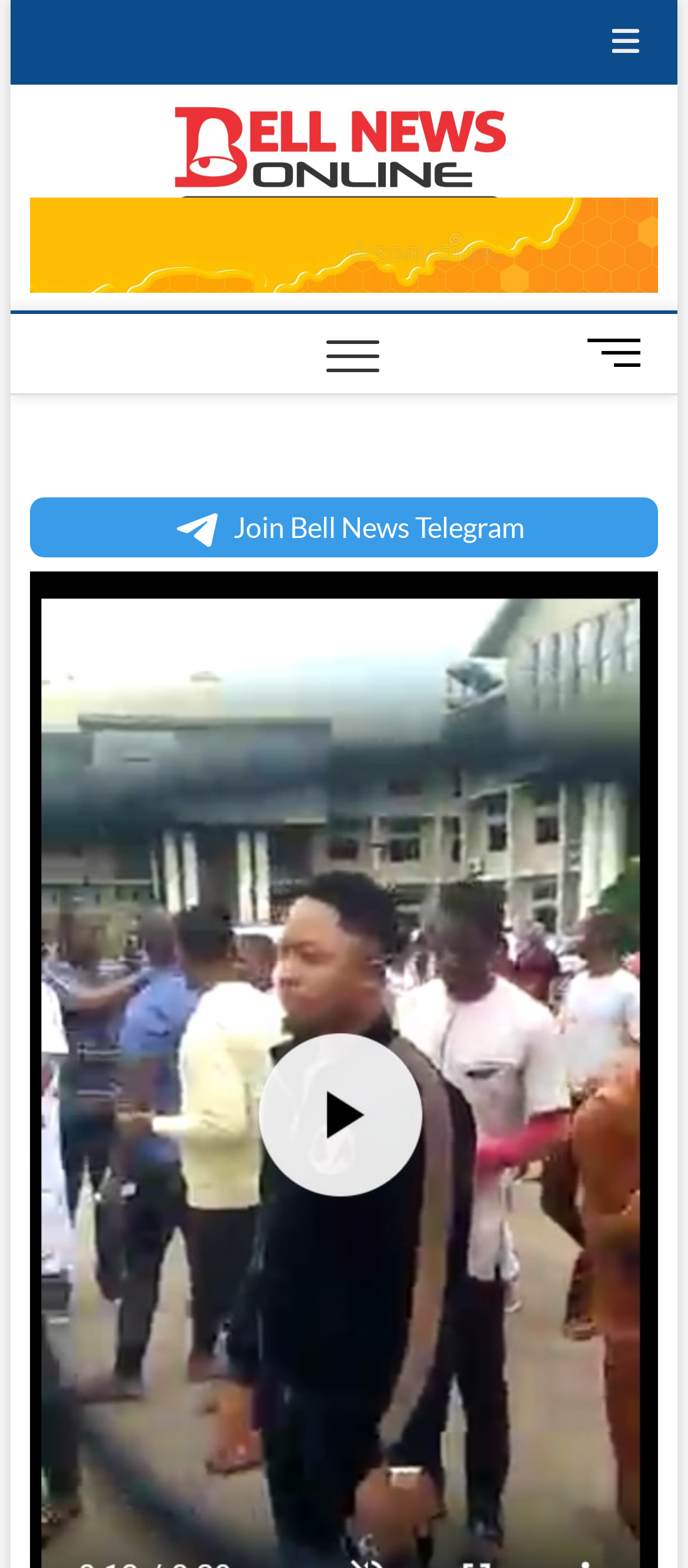Locate and provide the bounding box coordinates for the HTML element that matches this description: "parent_node: Bell News".

[0.218, 0.069, 0.782, 0.089]